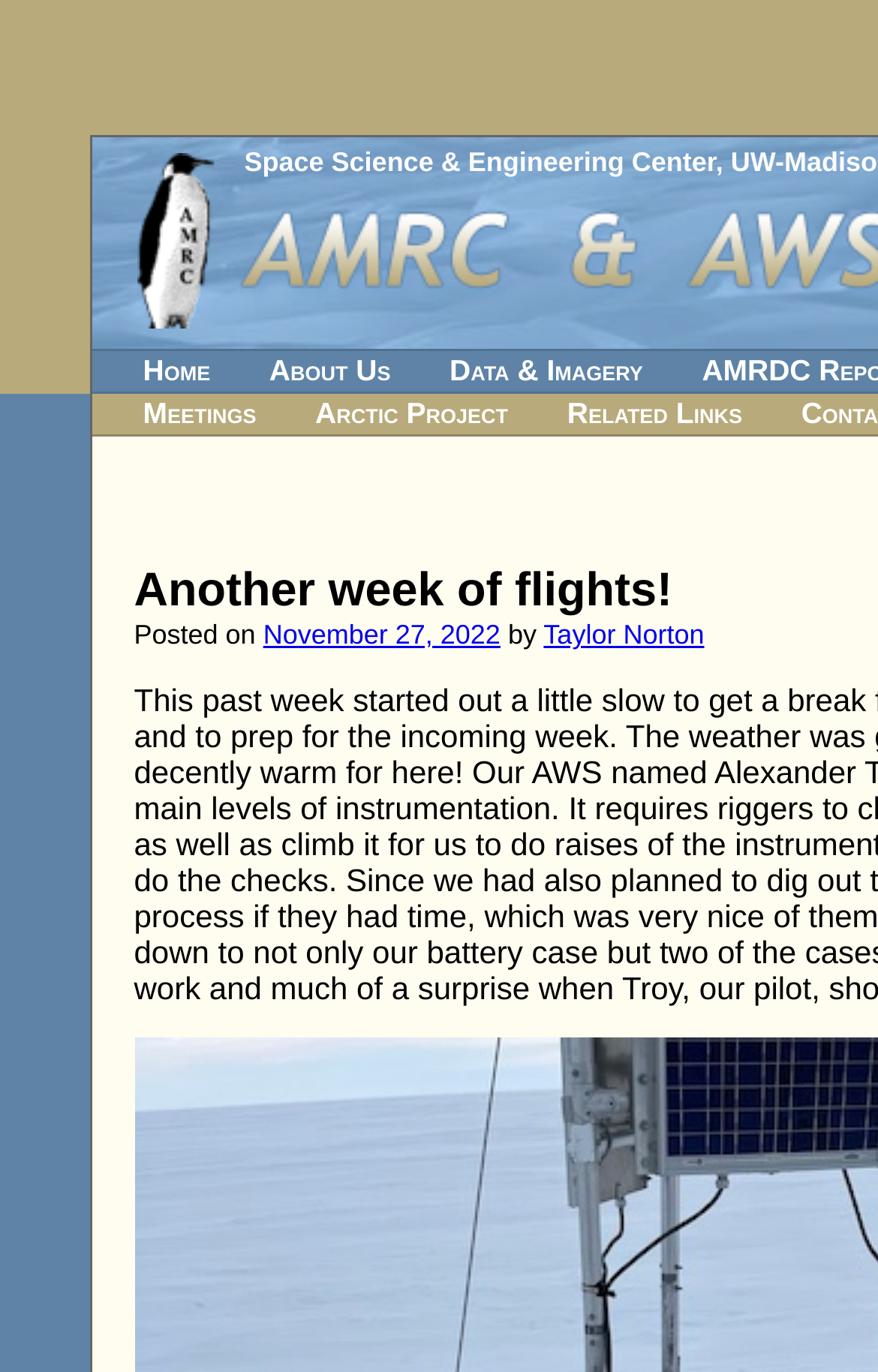Answer the question with a single word or phrase: 
Who is the author of the blog post?

Taylor Norton